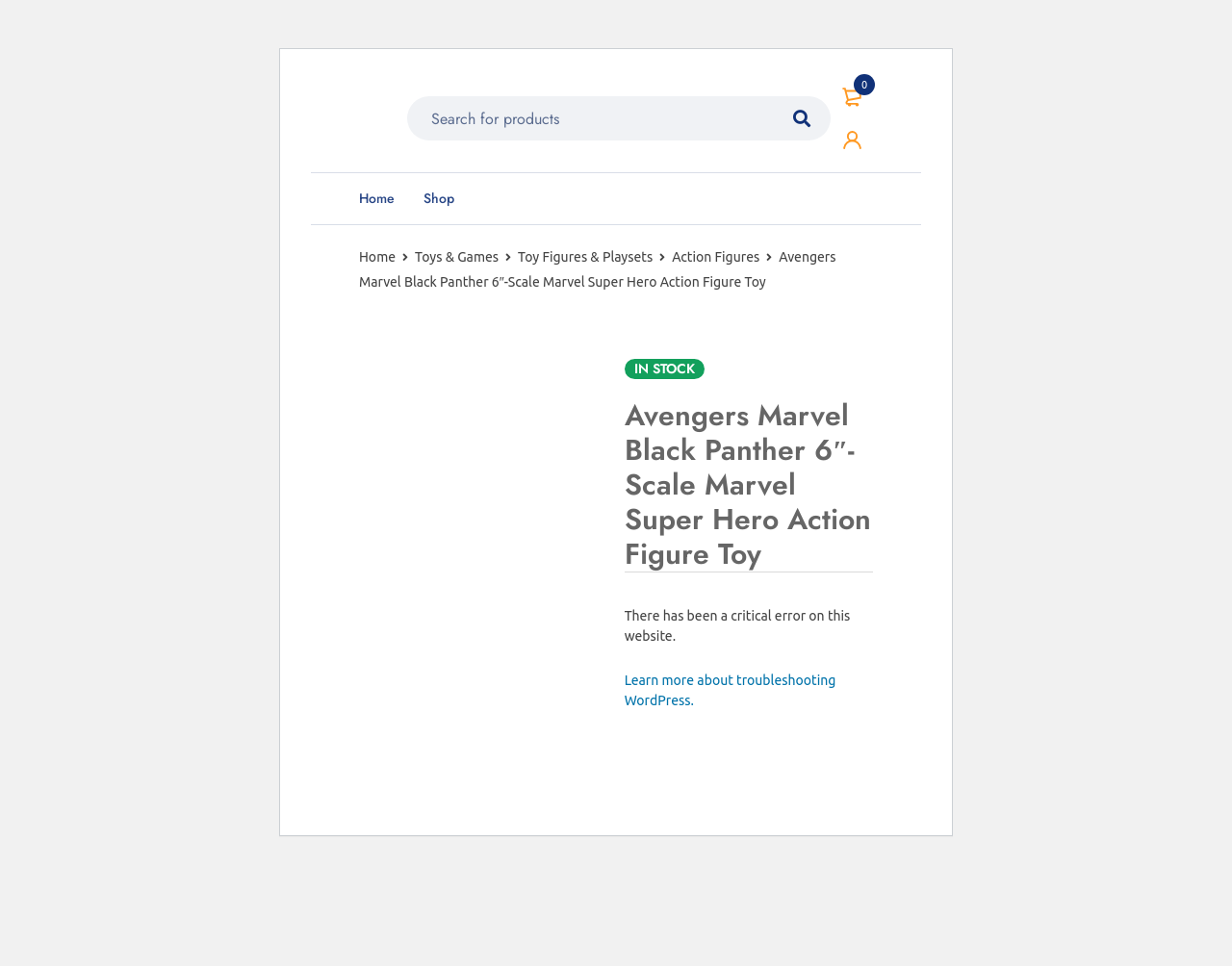Using the provided element description, identify the bounding box coordinates as (top-left x, top-left y, bottom-right x, bottom-right y). Ensure all values are between 0 and 1. Description: 0

[0.674, 0.077, 0.71, 0.123]